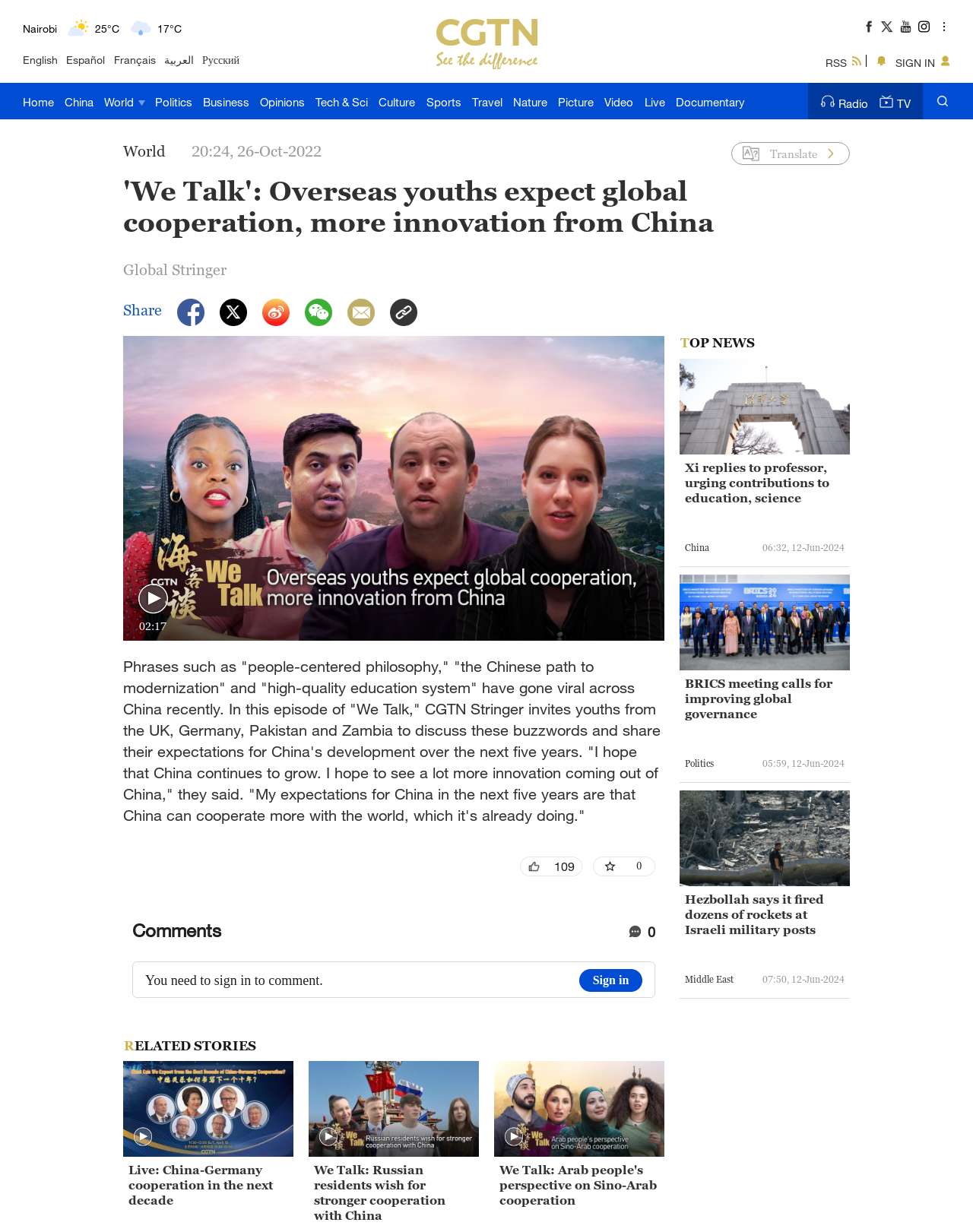What is the time of the last update? Using the information from the screenshot, answer with a single word or phrase.

20:24, 26-Oct-2022